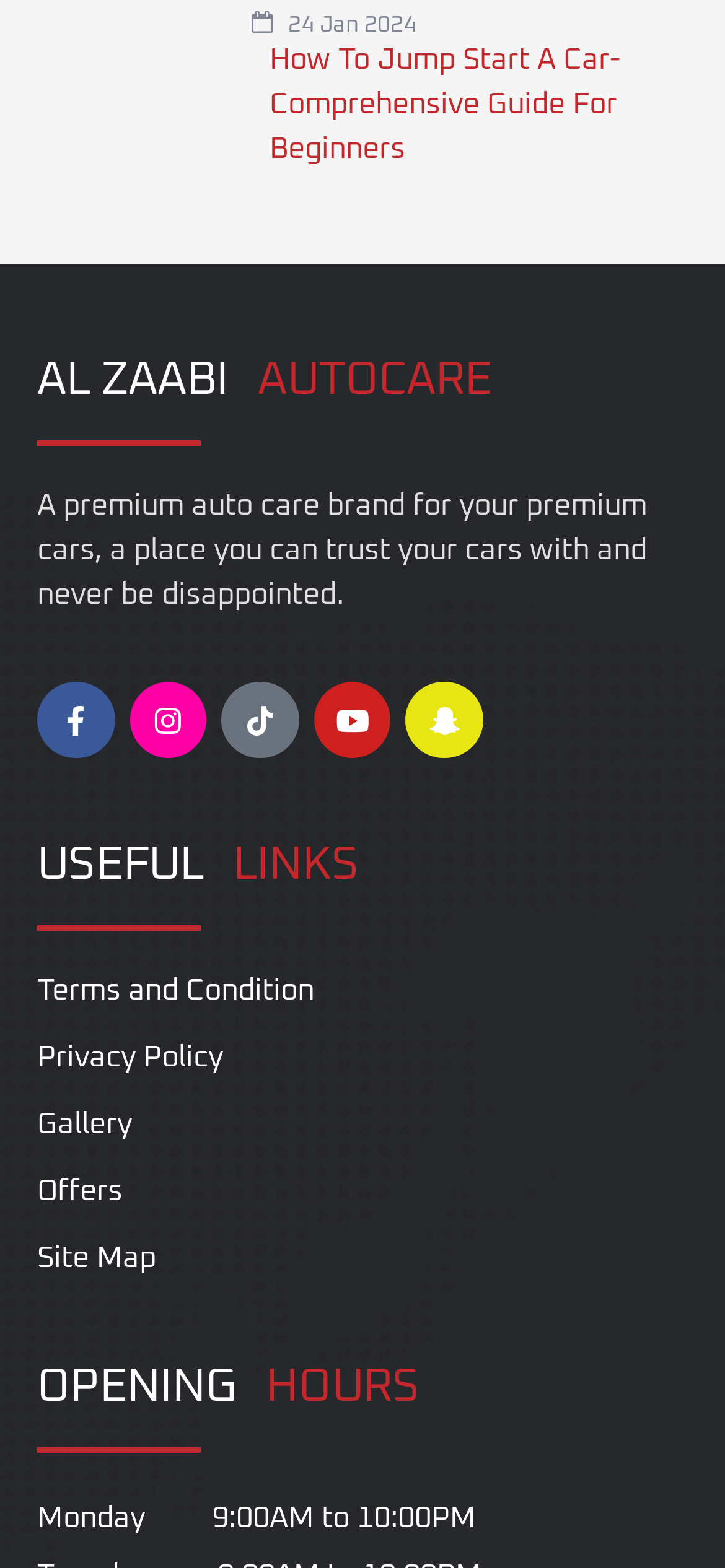What social media platforms are linked on this webpage?
Based on the screenshot, give a detailed explanation to answer the question.

The social media platforms linked on this webpage can be found in the middle section, where there are five links with icons representing each platform, namely Facebook, Instagram, Tiktok, Youtube, and Snapchat.